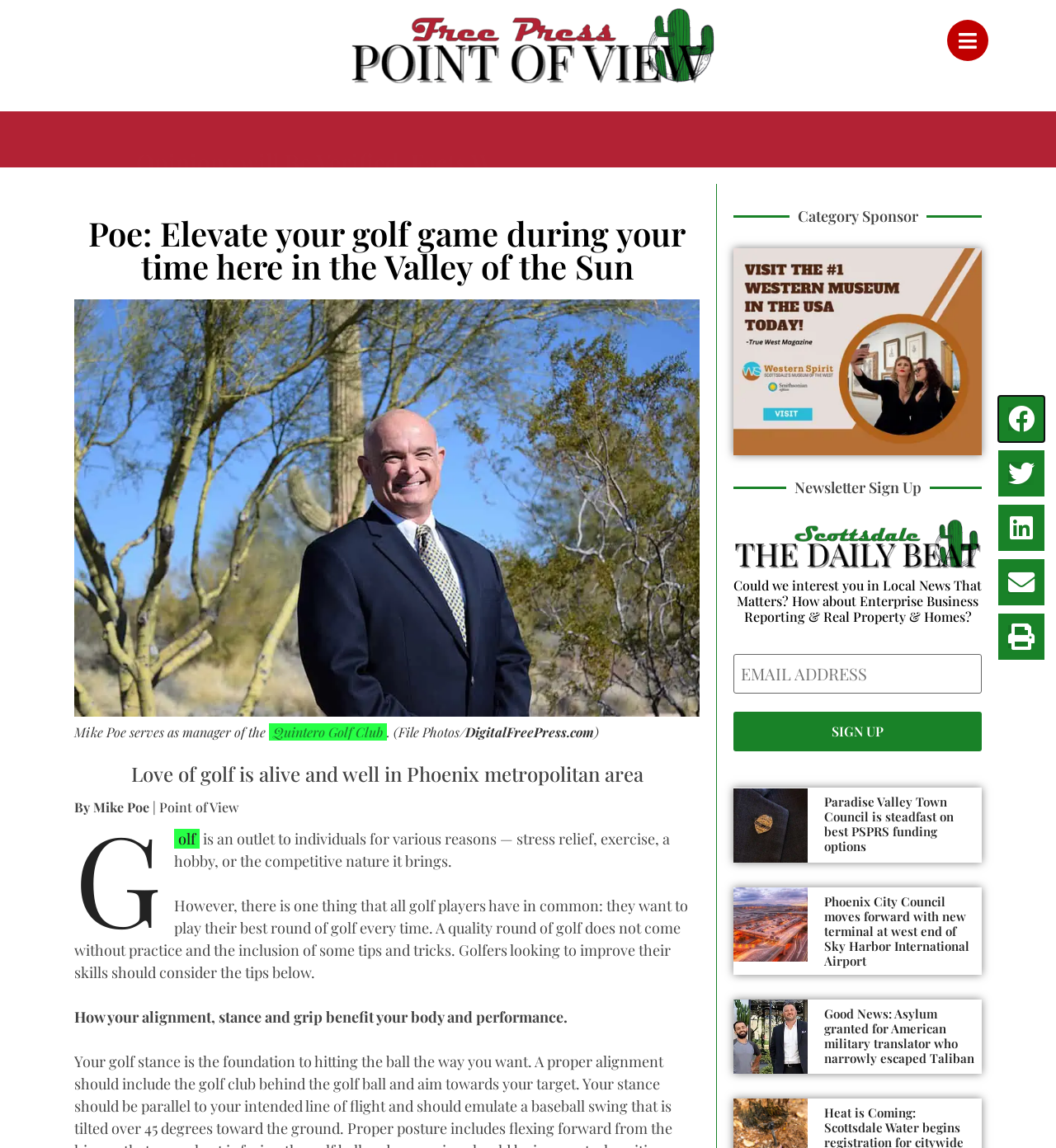Kindly determine the bounding box coordinates for the clickable area to achieve the given instruction: "Share on facebook".

[0.945, 0.345, 0.989, 0.385]